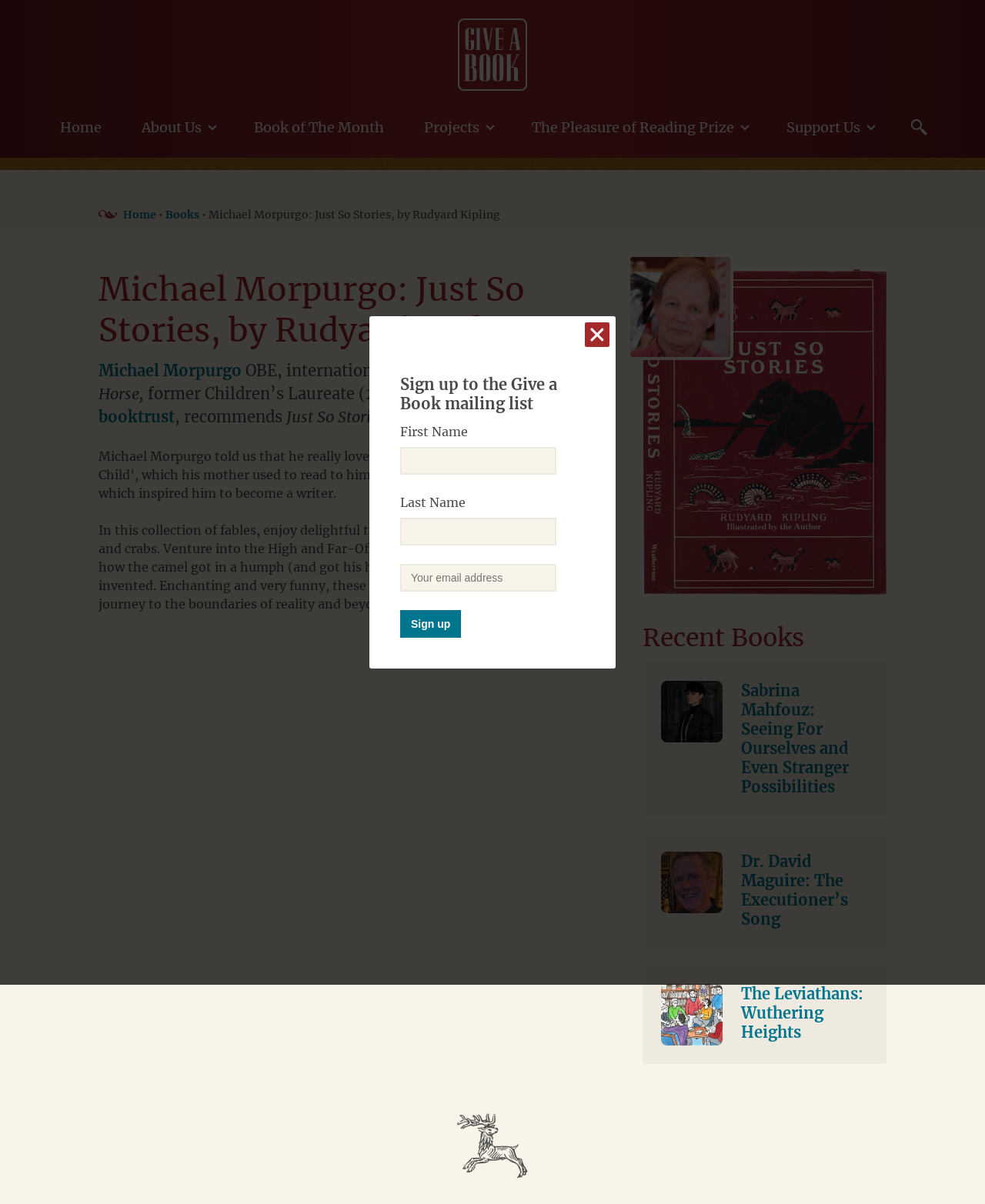Pinpoint the bounding box coordinates of the area that must be clicked to complete this instruction: "Click on the 'Give a Book' link".

[0.465, 0.015, 0.535, 0.075]